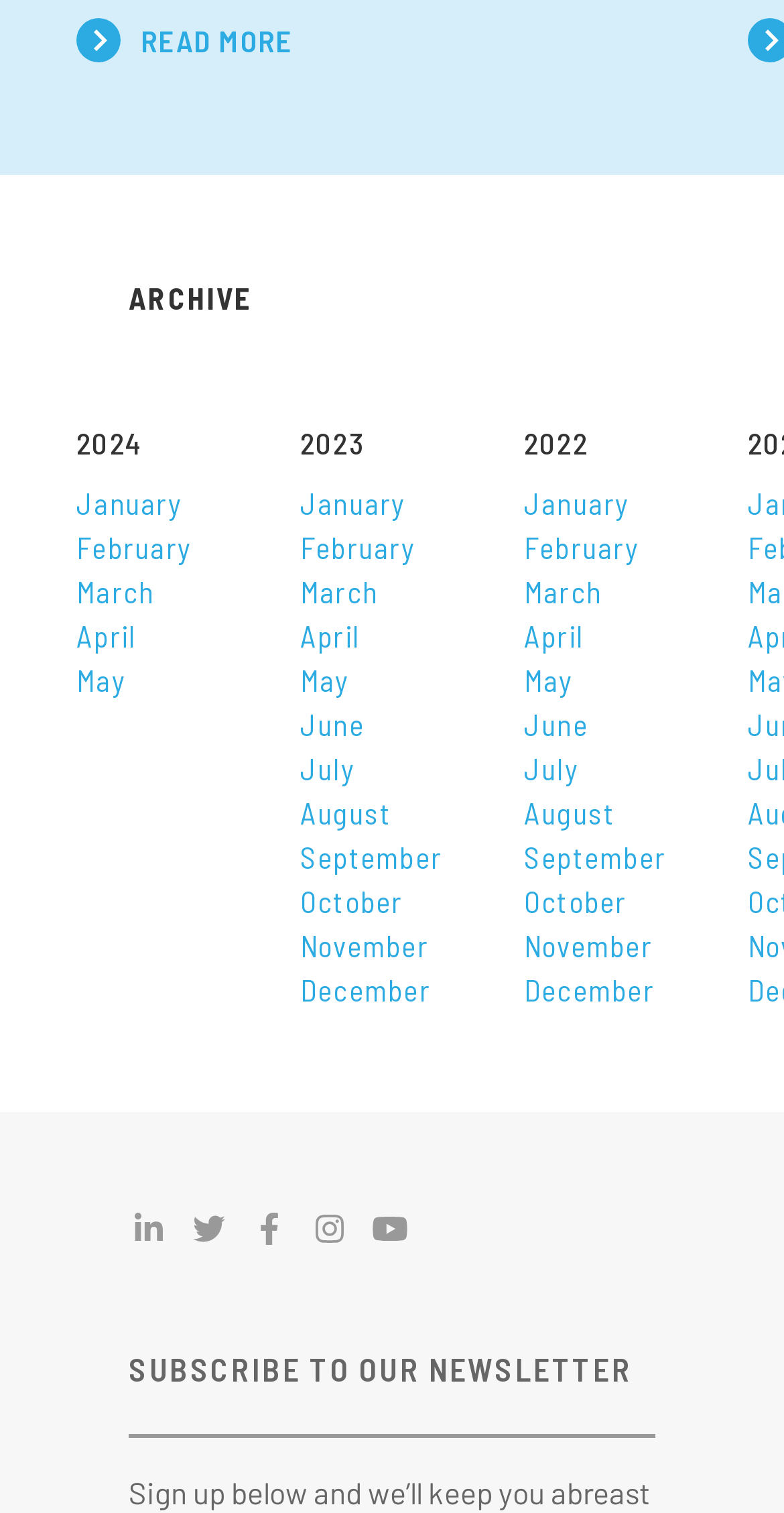What is the title of the archive section?
Look at the image and respond with a single word or a short phrase.

ARCHIVE